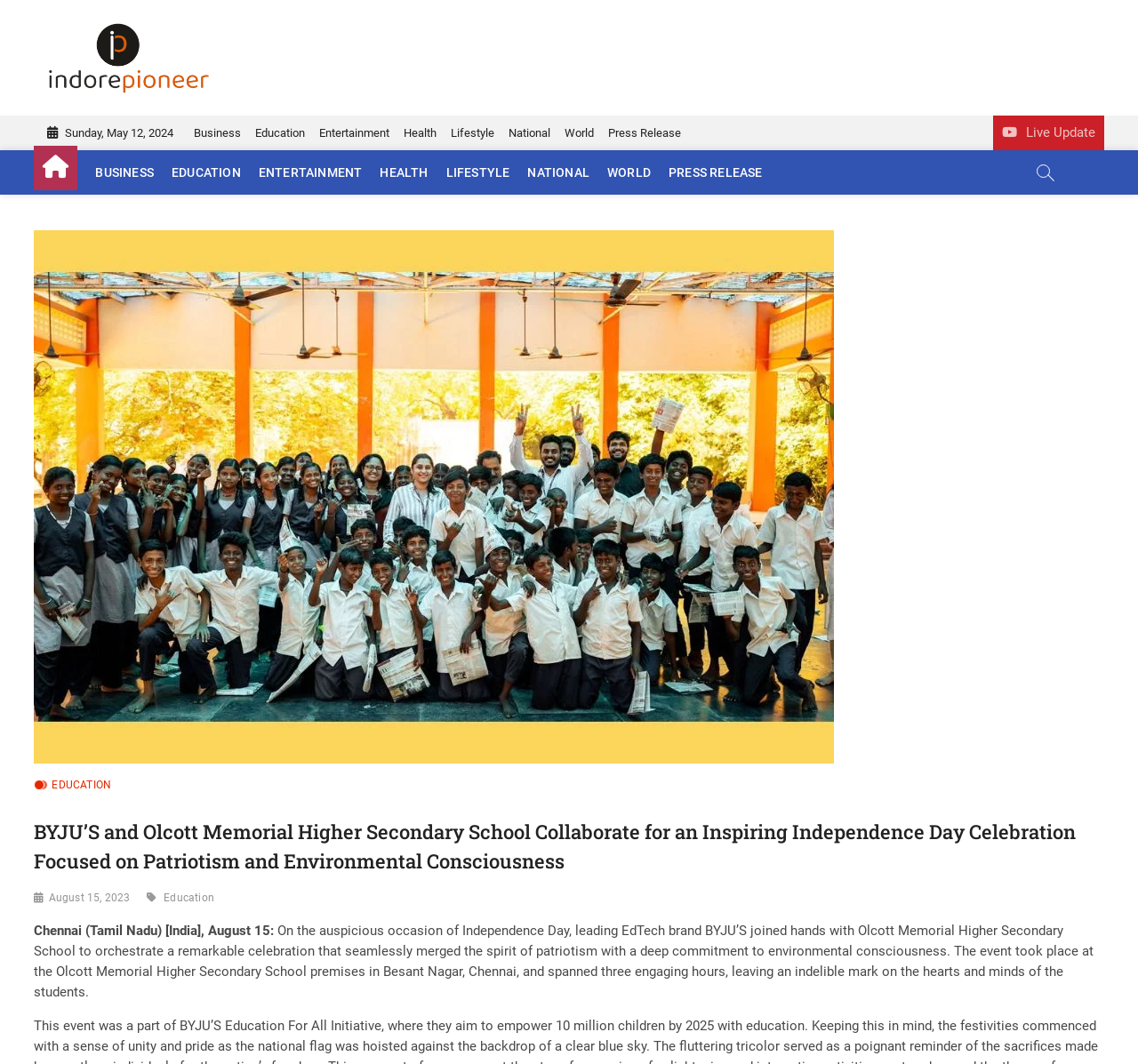Pinpoint the bounding box coordinates of the element you need to click to execute the following instruction: "Click on the 'EDUCATION' link in the header". The bounding box should be represented by four float numbers between 0 and 1, in the format [left, top, right, bottom].

[0.03, 0.732, 0.098, 0.745]